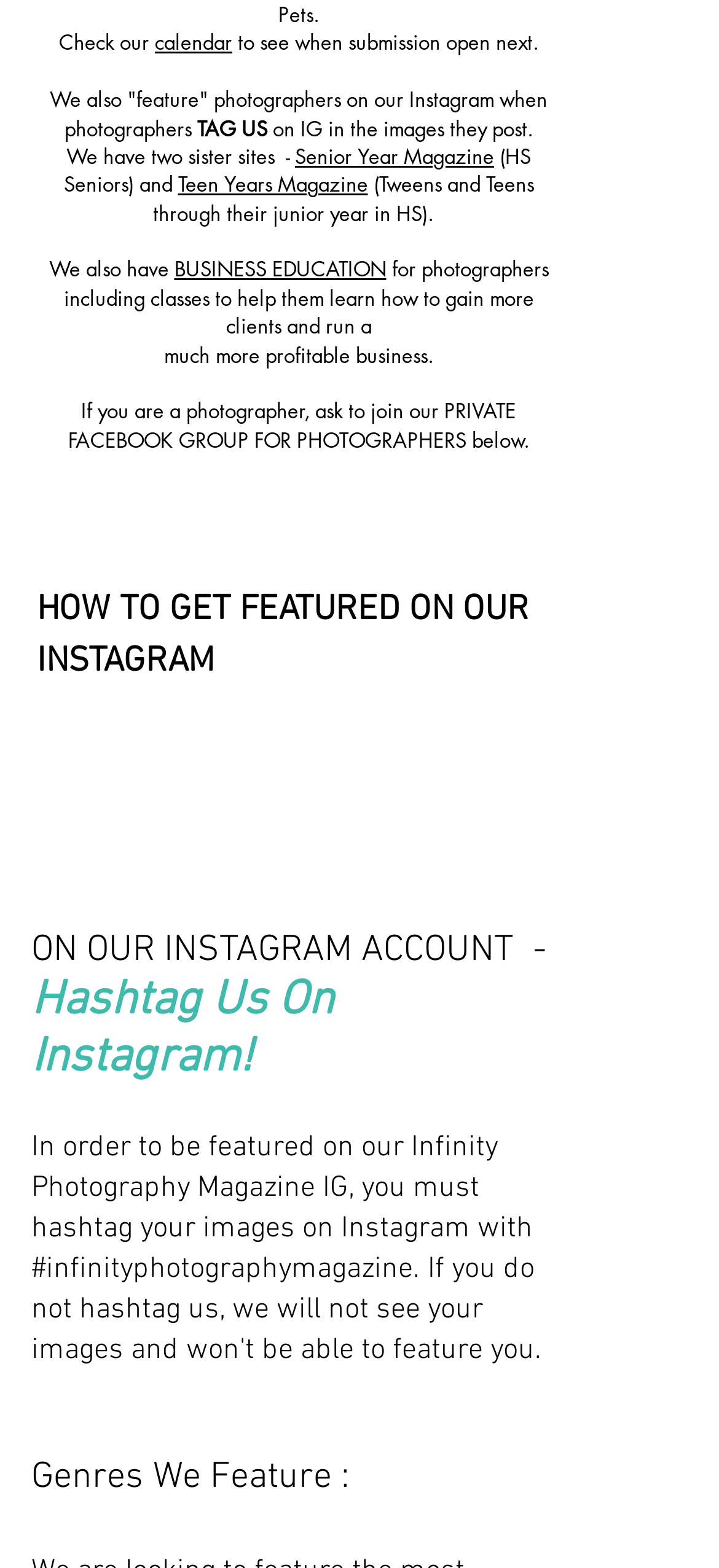Given the webpage screenshot, identify the bounding box of the UI element that matches this description: "Teen Years Magazine".

[0.247, 0.108, 0.512, 0.126]